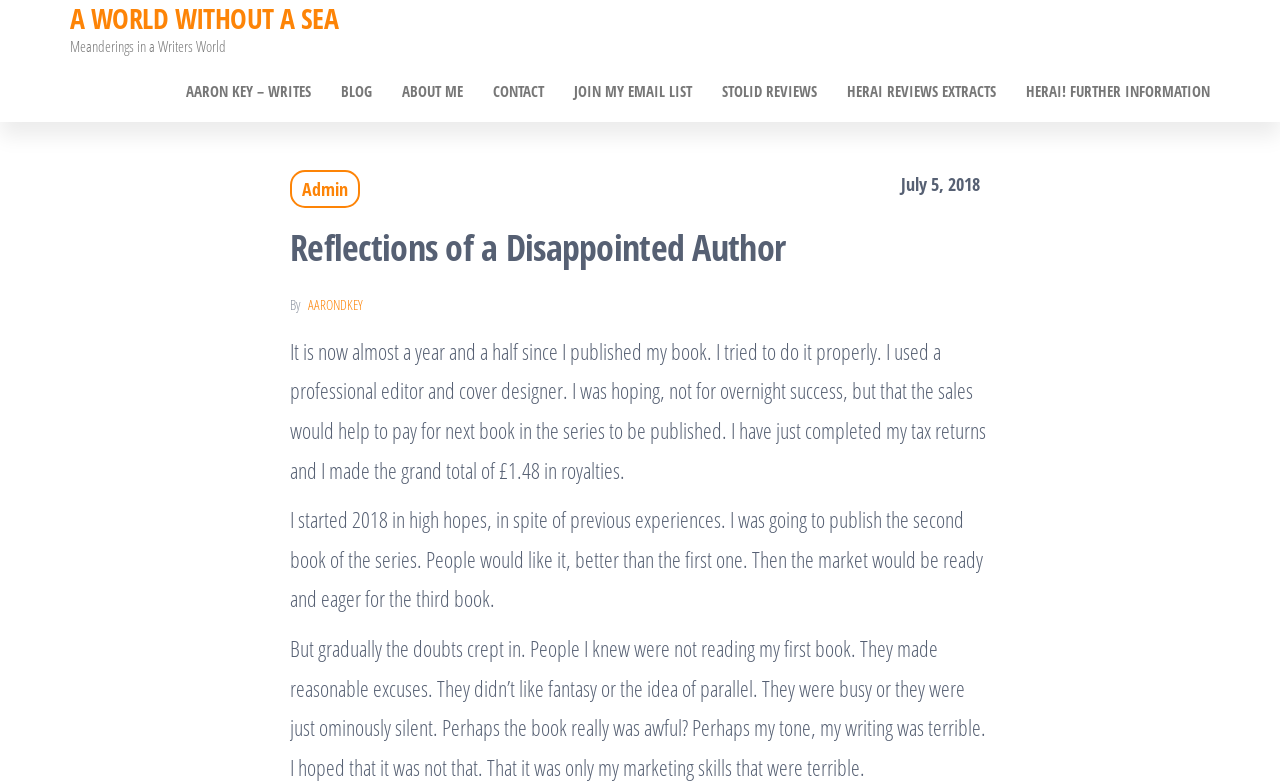Answer the question in one word or a short phrase:
What is the author's name?

AARON KEY